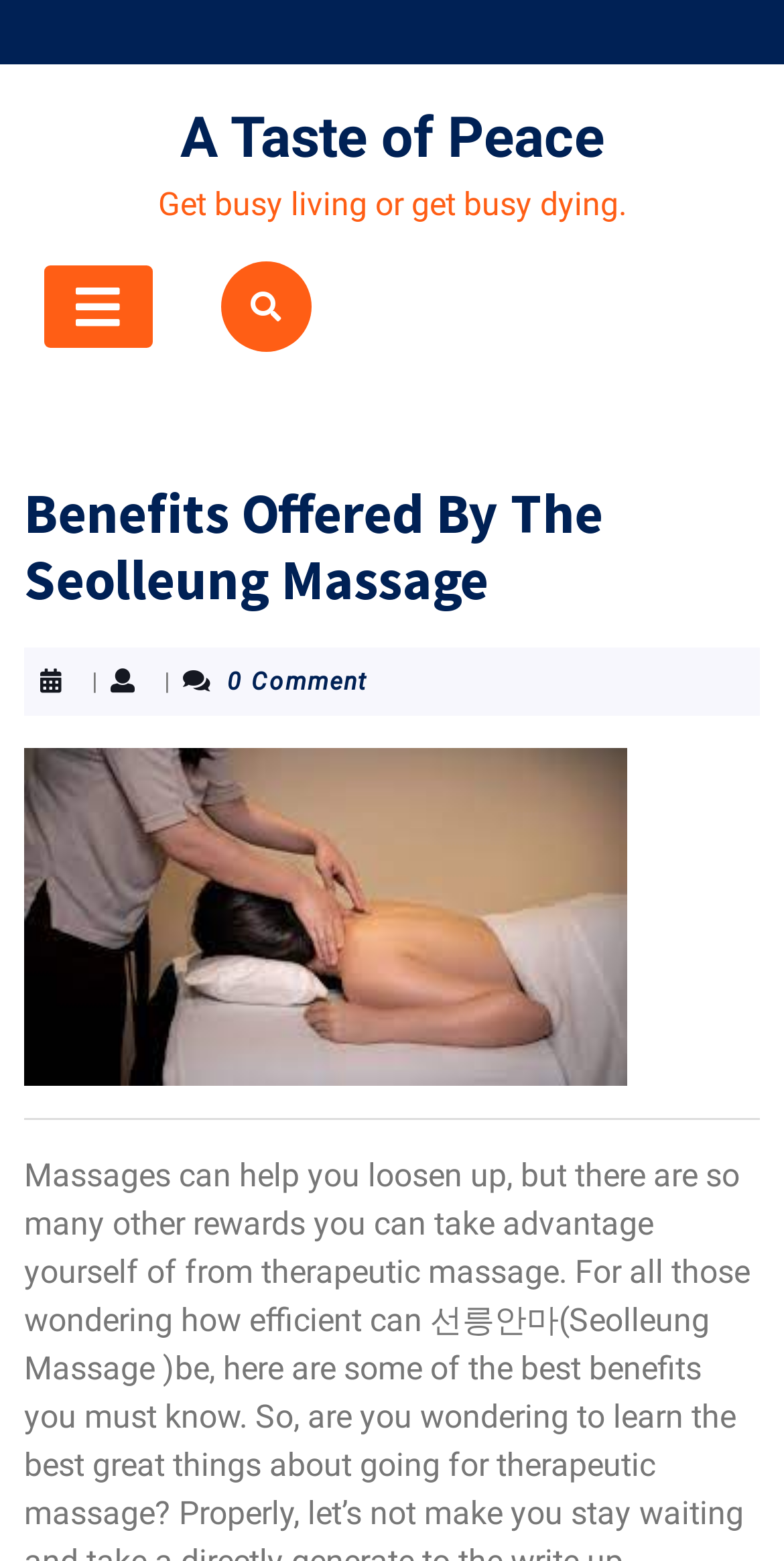Describe all visible elements and their arrangement on the webpage.

The webpage is about the benefits of the Seolleung Massage, with a focus on relaxation and peace. At the top, there is a link titled "A Taste of Peace" that takes up most of the width. Below it, there is a quote "Get busy living or get busy dying." that spans almost the entire width.

To the left of the quote, there is an open button represented by an icon. On the right side, there is a small icon link. Below these elements, the main content begins with a heading that reads "Benefits Offered By The Seolleung Massage". This heading is followed by a vertical line separator and then the text "0 Comment".

The main content area also features a large image that takes up most of the width, which is a post thumbnail image for the Seolleung Massage. Above the image, there is a horizontal separator line that spans the entire width. Overall, the webpage has a clean layout with a focus on the benefits of the Seolleung Massage.